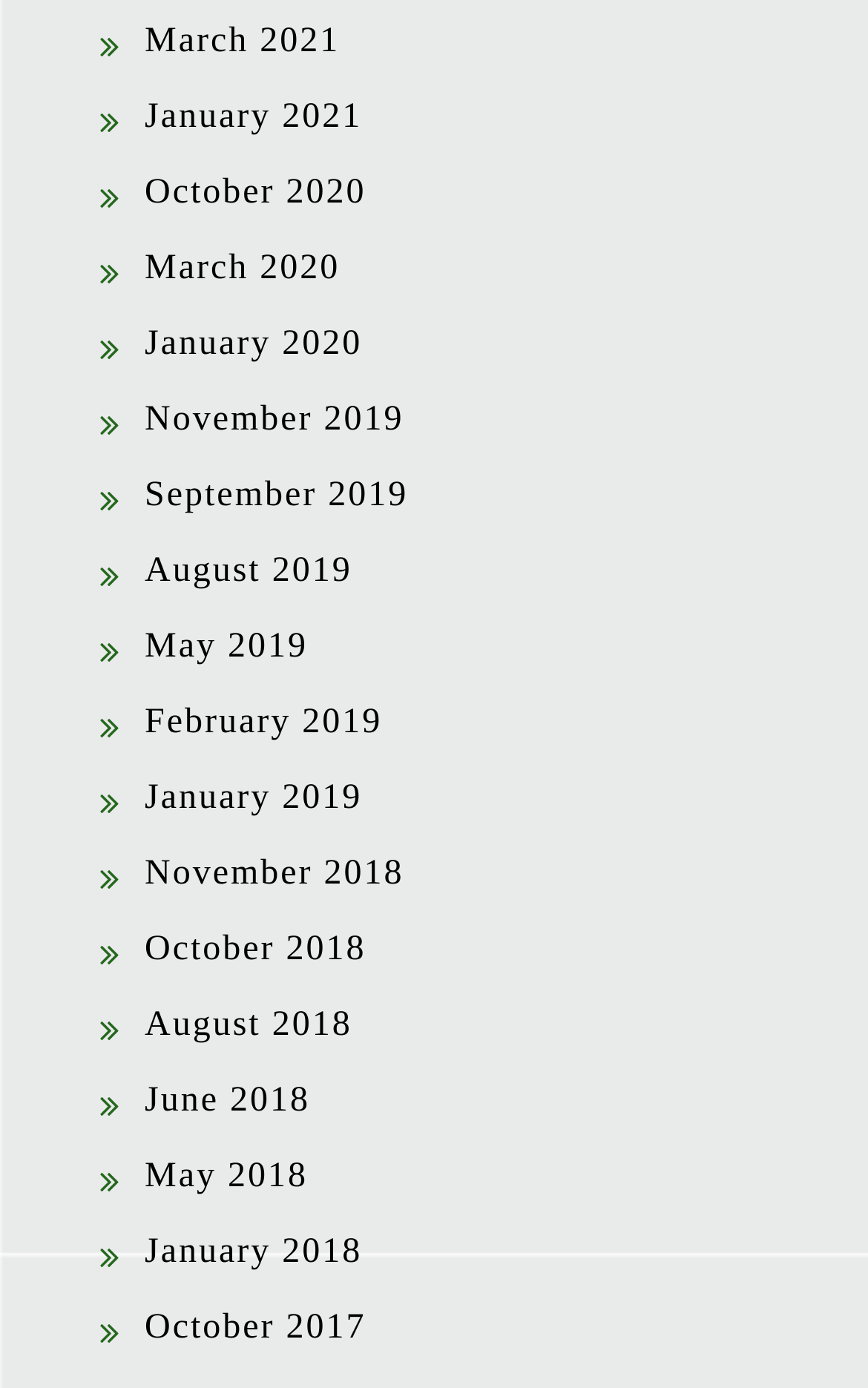Please locate the bounding box coordinates of the element that needs to be clicked to achieve the following instruction: "Explore August 2019 archives". The coordinates should be four float numbers between 0 and 1, i.e., [left, top, right, bottom].

[0.167, 0.398, 0.406, 0.425]